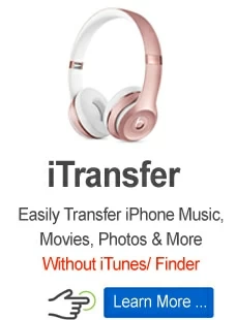Convey all the details present in the image.

The image showcases a pair of trendy, white and rose gold headphones, prominently featured to represent the product "iTransfer." Below the headphones, a bold title states "iTransfer," followed by a brief description that highlights the software's capability to "Easily Transfer iPhone Music, Movies, Photos & More" without the need for iTunes or Finder. This provides a straightforward solution for users looking to manage their media efficiently. Additionally, a "Learn More ..." button is present, inviting viewers to explore further details about the product. The overall presentation aims to appeal to individuals seeking effective tools for their iPhone data management.